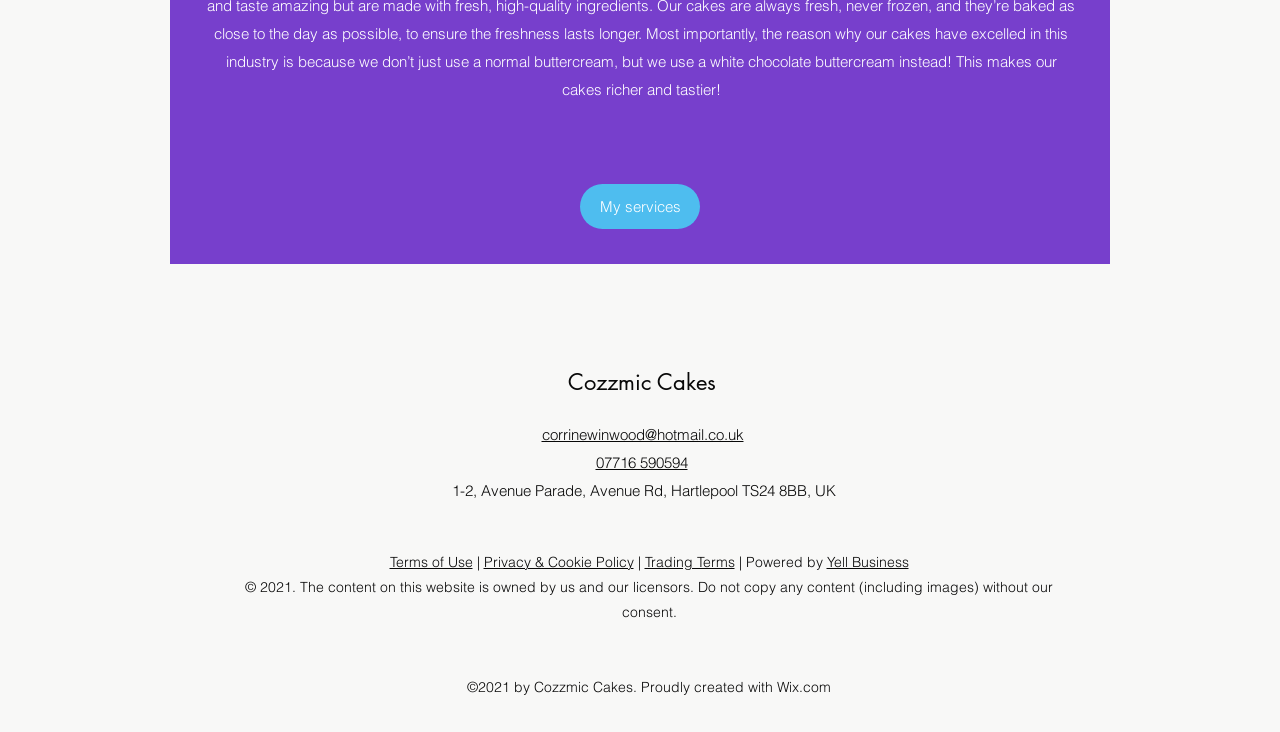Based on the image, provide a detailed response to the question:
What is the business name?

The business name can be found in the link element with the text 'Cozzmic Cakes' which is located at the top of the webpage, indicating that it is the main business name.